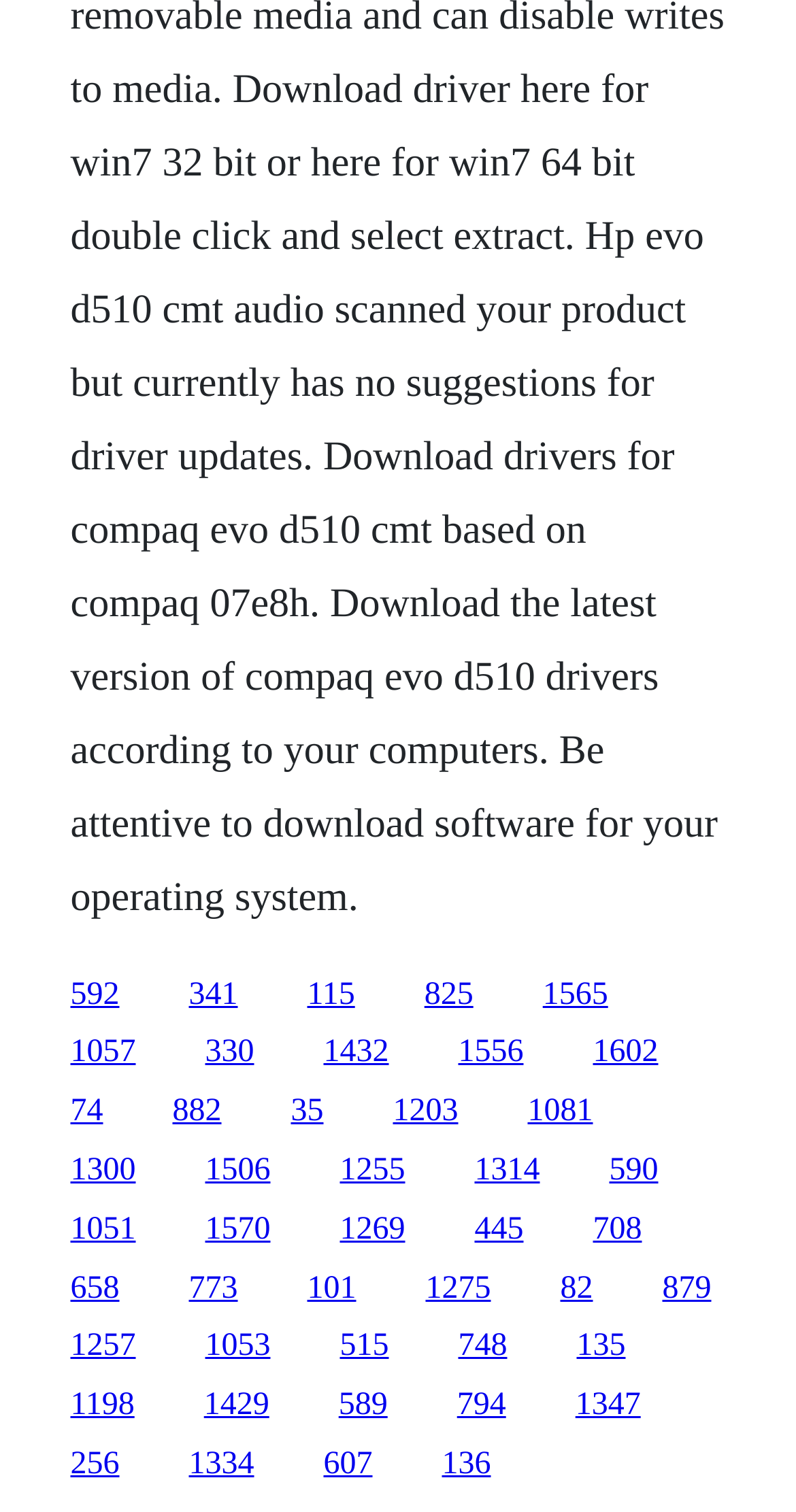Pinpoint the bounding box coordinates of the element to be clicked to execute the instruction: "access the twentieth link".

[0.596, 0.762, 0.678, 0.785]